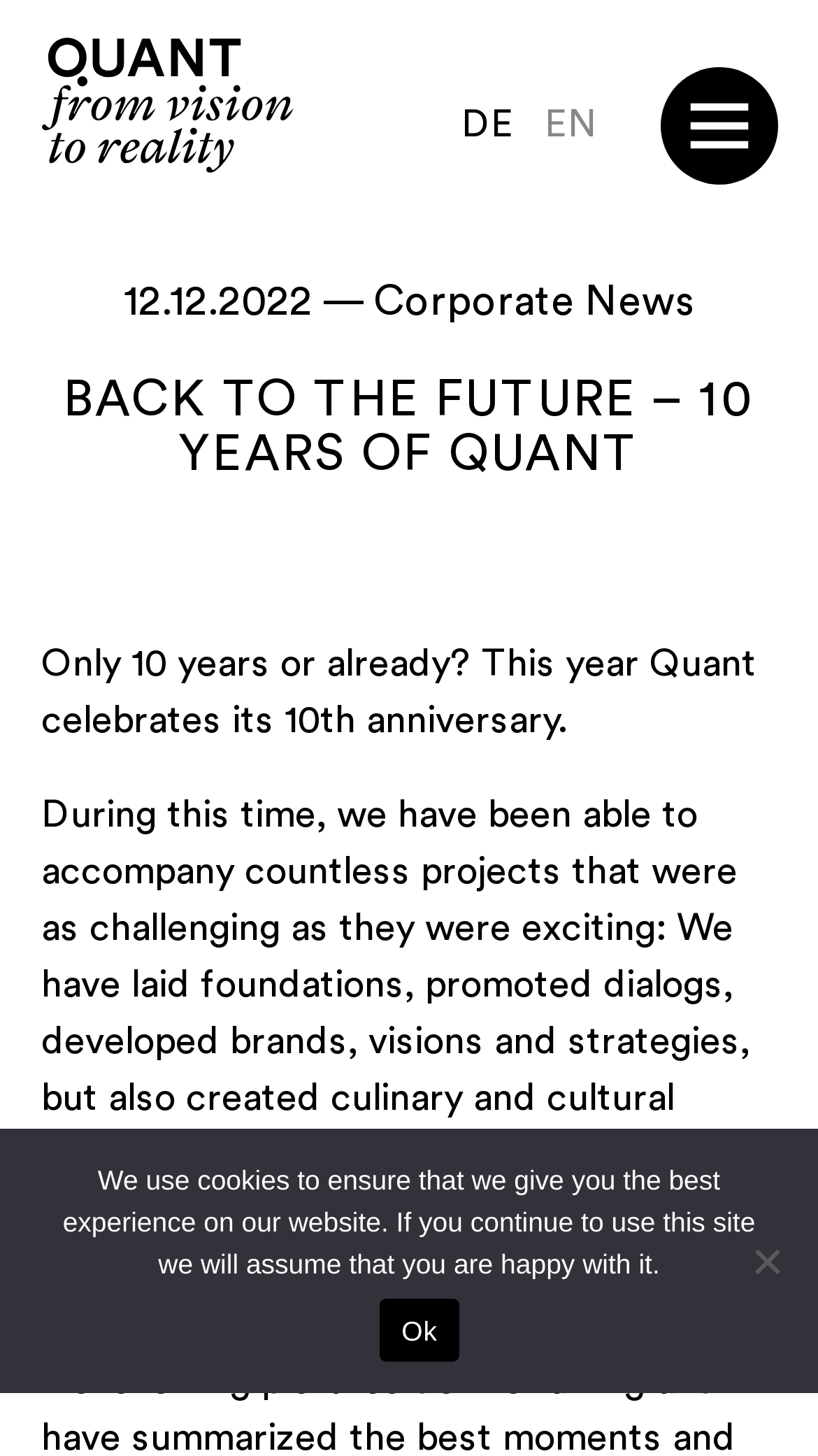Pinpoint the bounding box coordinates of the element that must be clicked to accomplish the following instruction: "Click the 'Strategy development for municipalities' link". The coordinates should be in the format of four float numbers between 0 and 1, i.e., [left, top, right, bottom].

[0.05, 0.362, 0.794, 0.442]